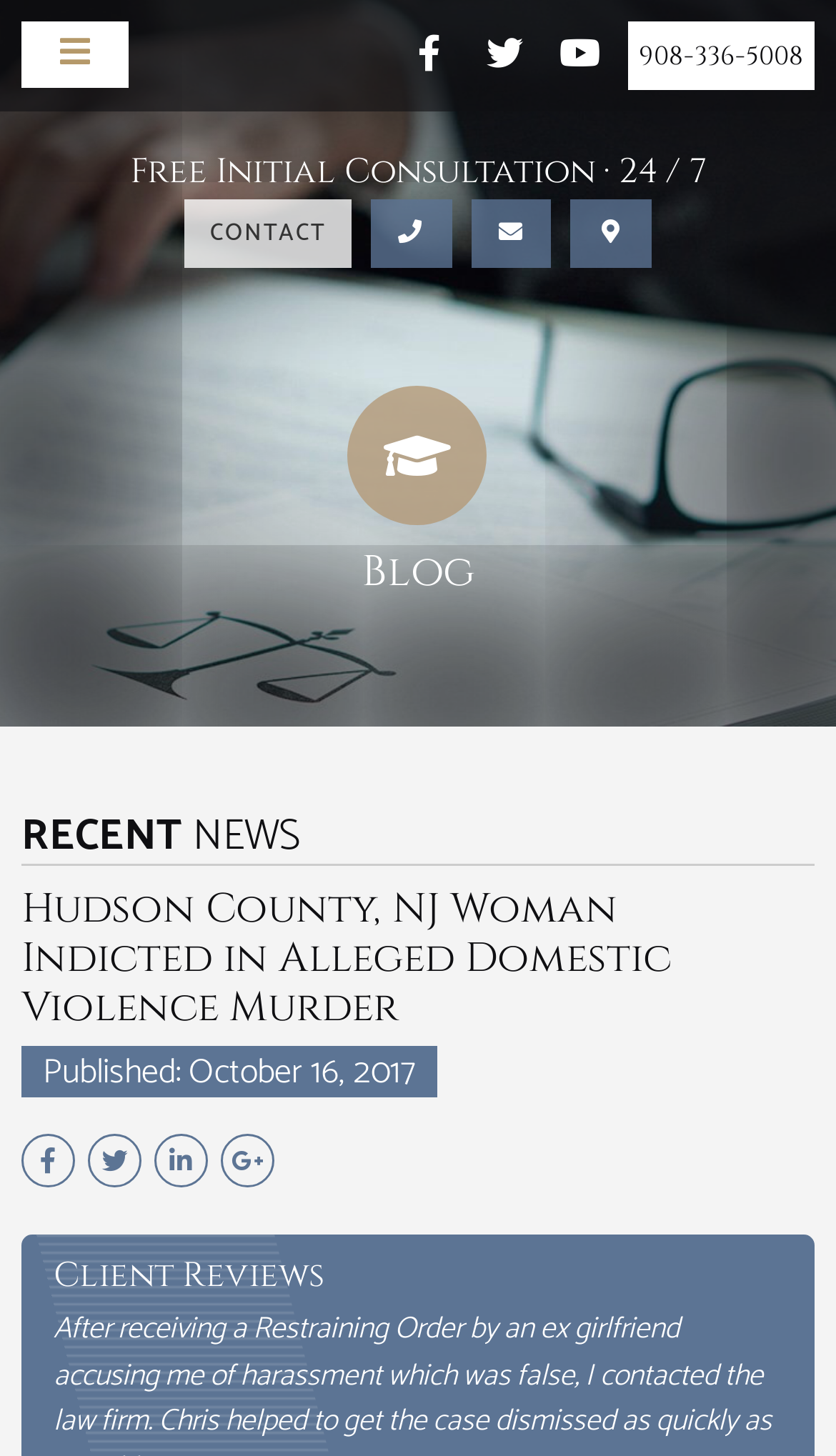Can you find the bounding box coordinates for the element to click on to achieve the instruction: "Click on the 'Smiley Reaction' button"?

None